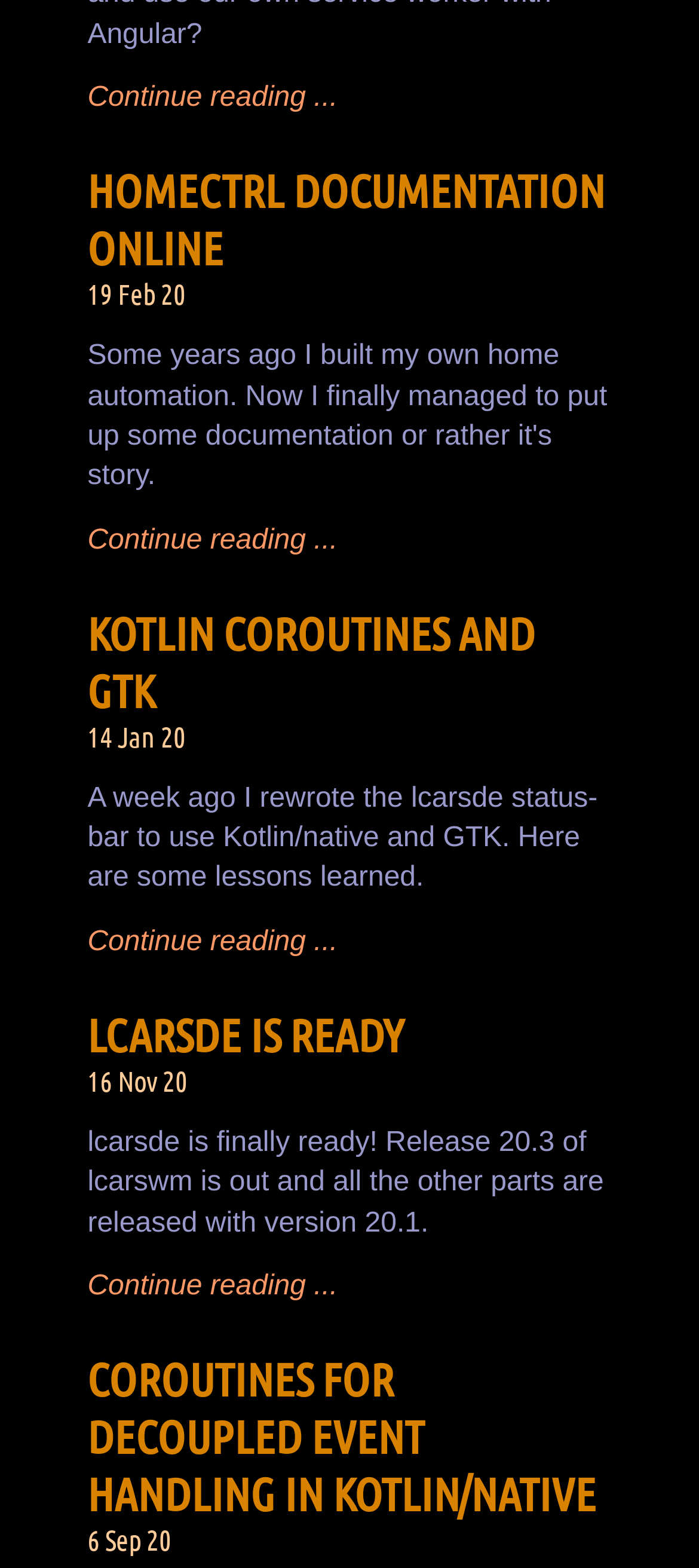What is the title of the first article?
Based on the content of the image, thoroughly explain and answer the question.

The title of the first article can be found by looking at the heading element inside the first article element, which is 'HOMECTRL DOCUMENTATION ONLINE'.